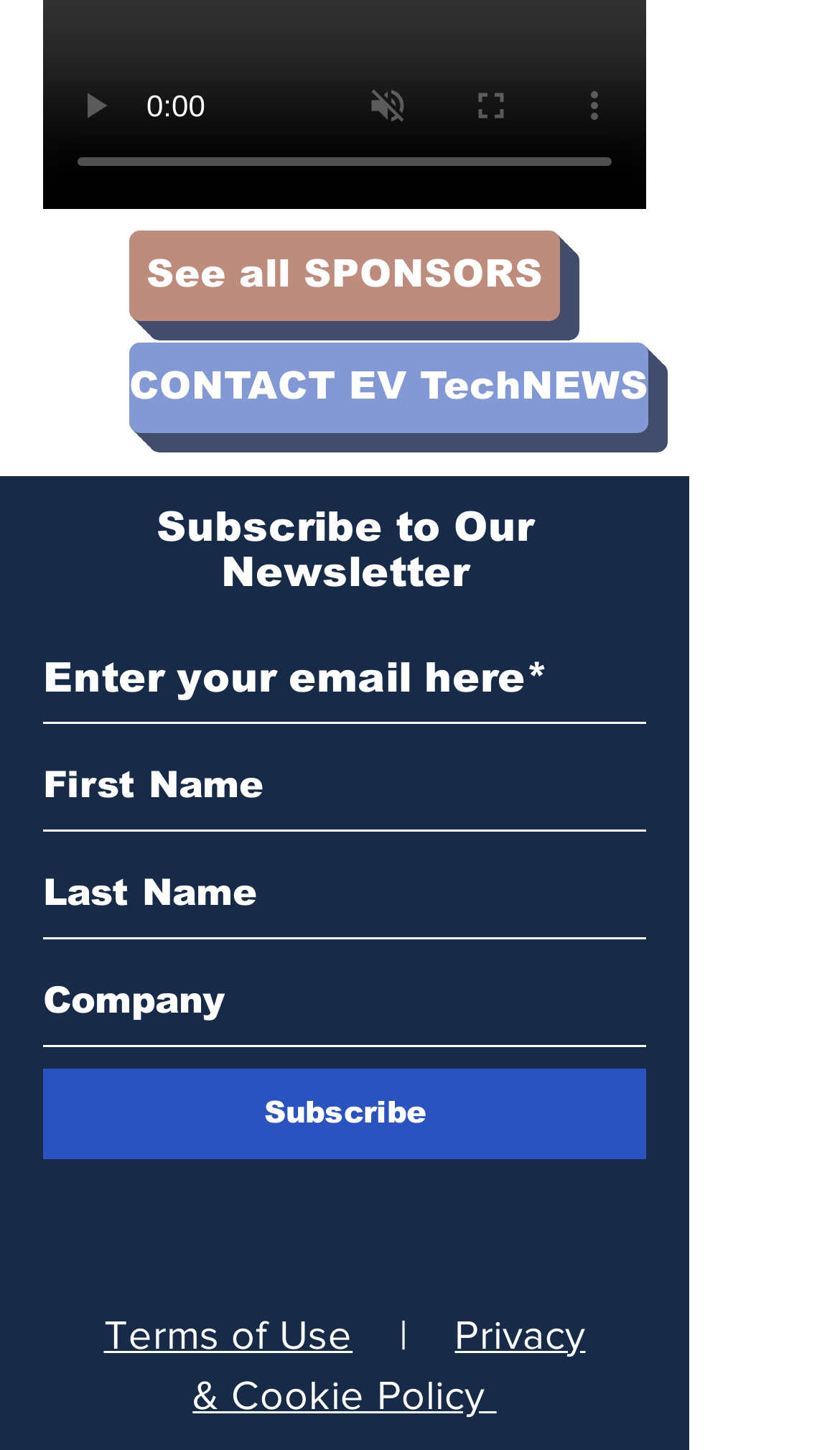What is the name of the organization?
Based on the visual, give a brief answer using one word or a short phrase.

Electronics Valley